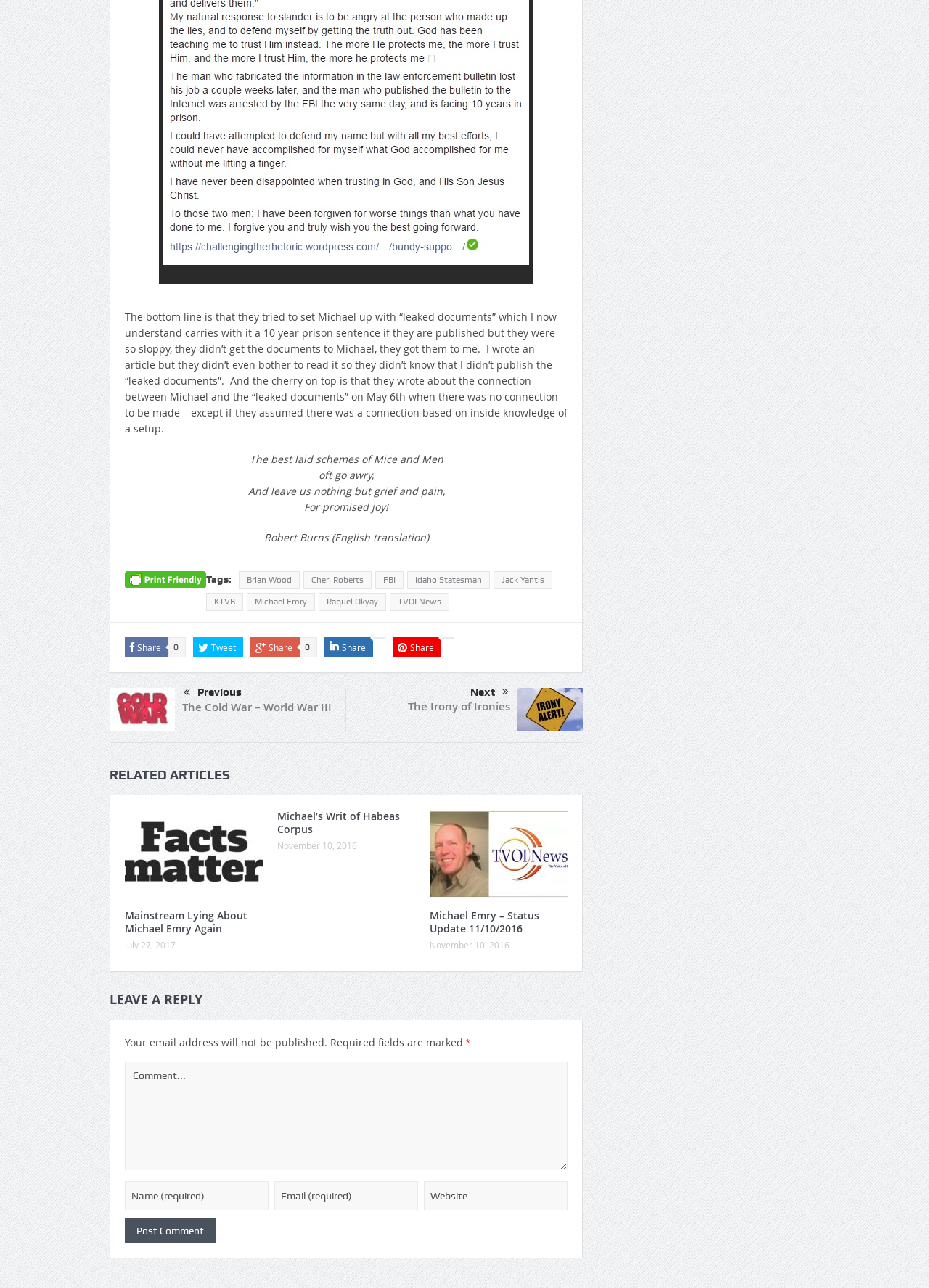How many tags are listed?
Please use the visual content to give a single word or phrase answer.

7